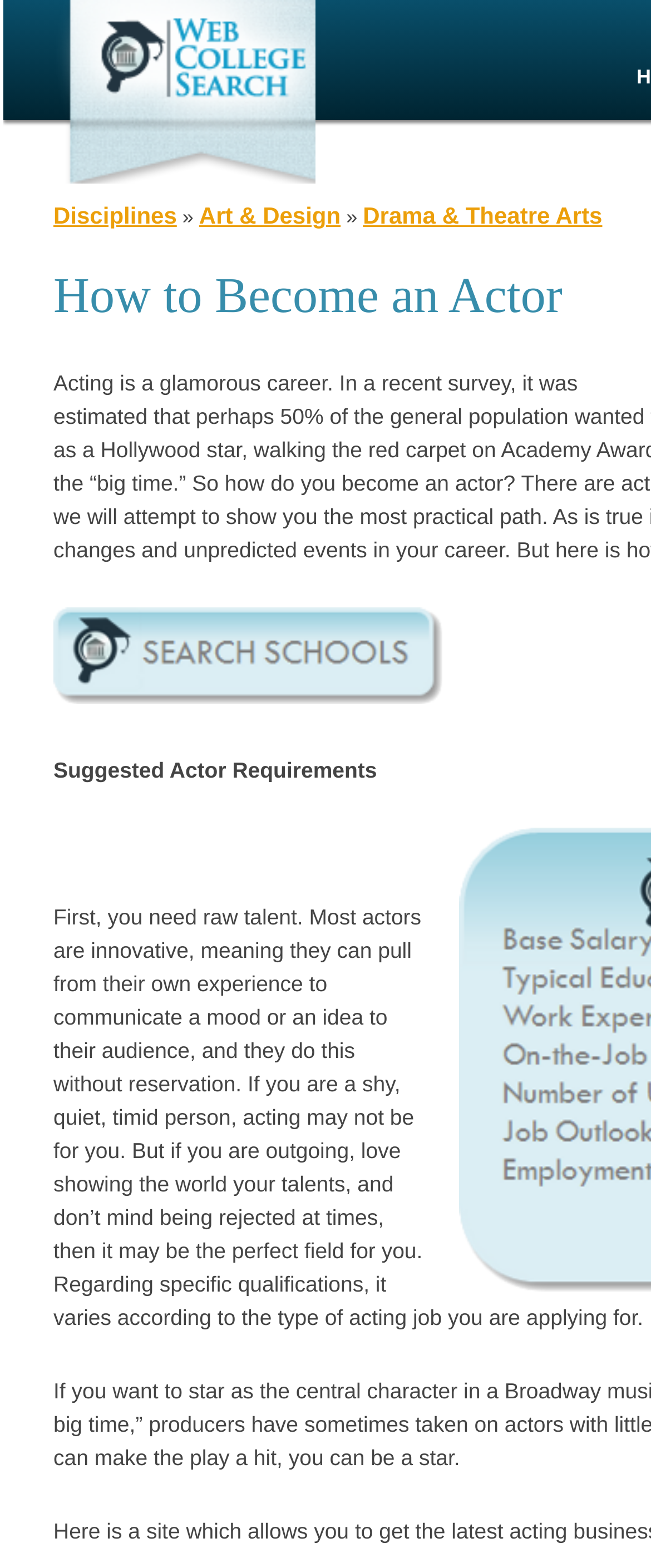What is the first suggested discipline?
Please give a detailed and thorough answer to the question, covering all relevant points.

By looking at the navigation menu, I can see that the first link is 'Disciplines' followed by '»' and then 'Art & Design', which suggests that 'Art & Design' is the first suggested discipline.